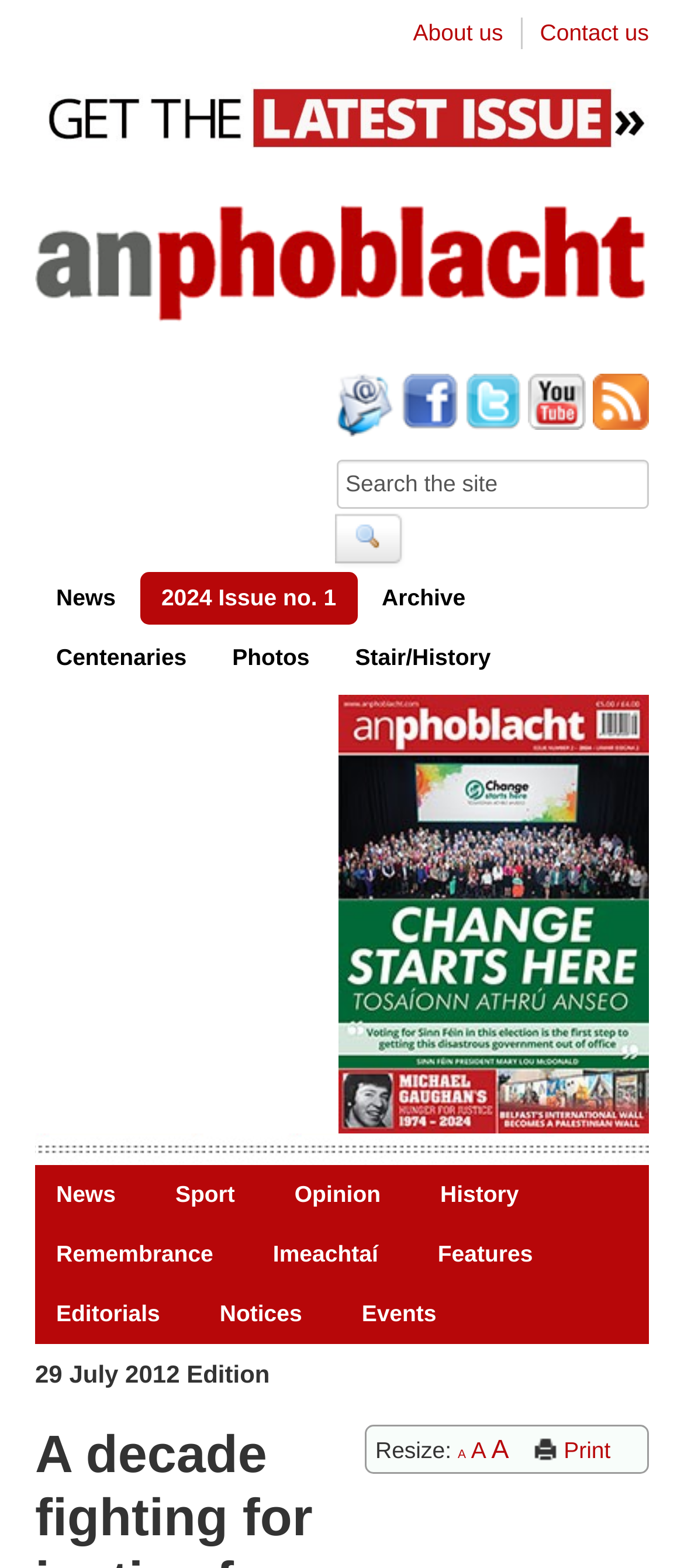Provide a short answer to the following question with just one word or phrase: How many search boxes are there?

1